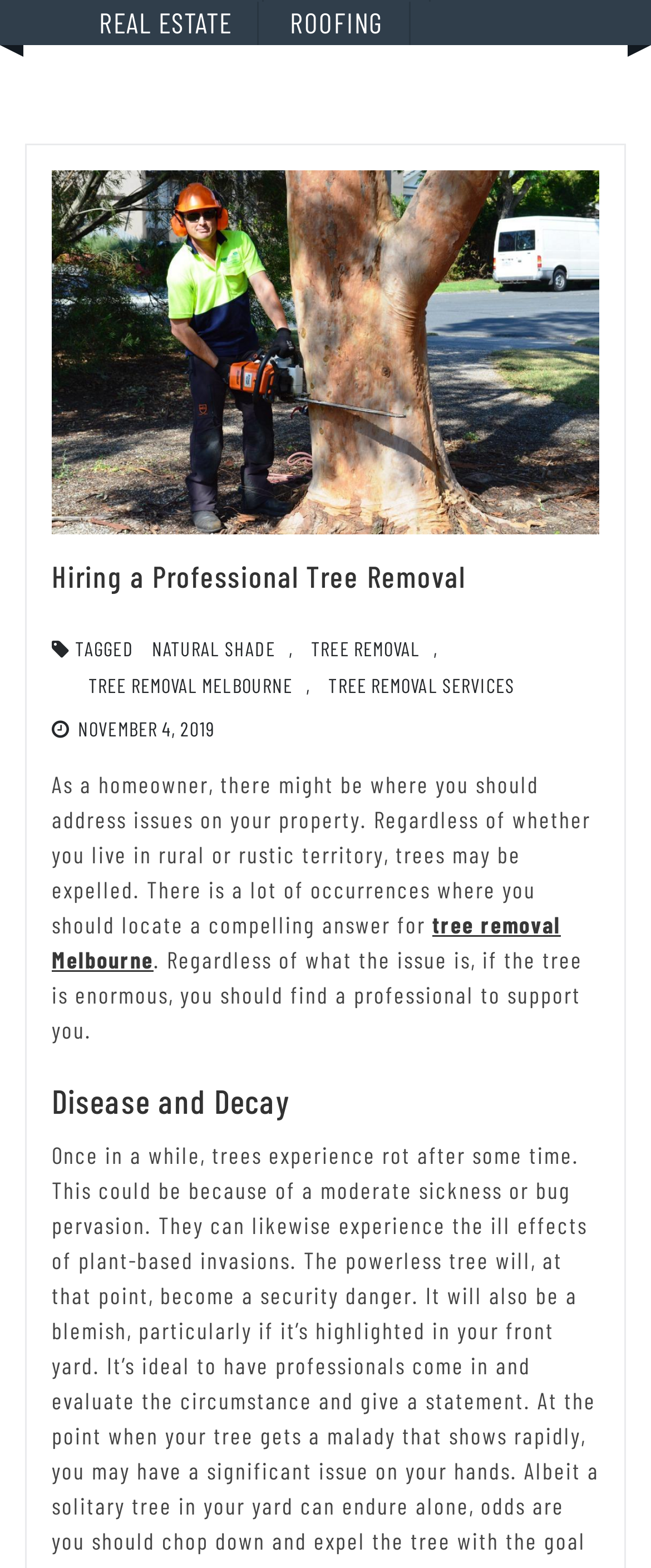Using the webpage screenshot, find the UI element described by tree removal Melbourne. Provide the bounding box coordinates in the format (top-left x, top-left y, bottom-right x, bottom-right y), ensuring all values are floating point numbers between 0 and 1.

[0.079, 0.58, 0.862, 0.62]